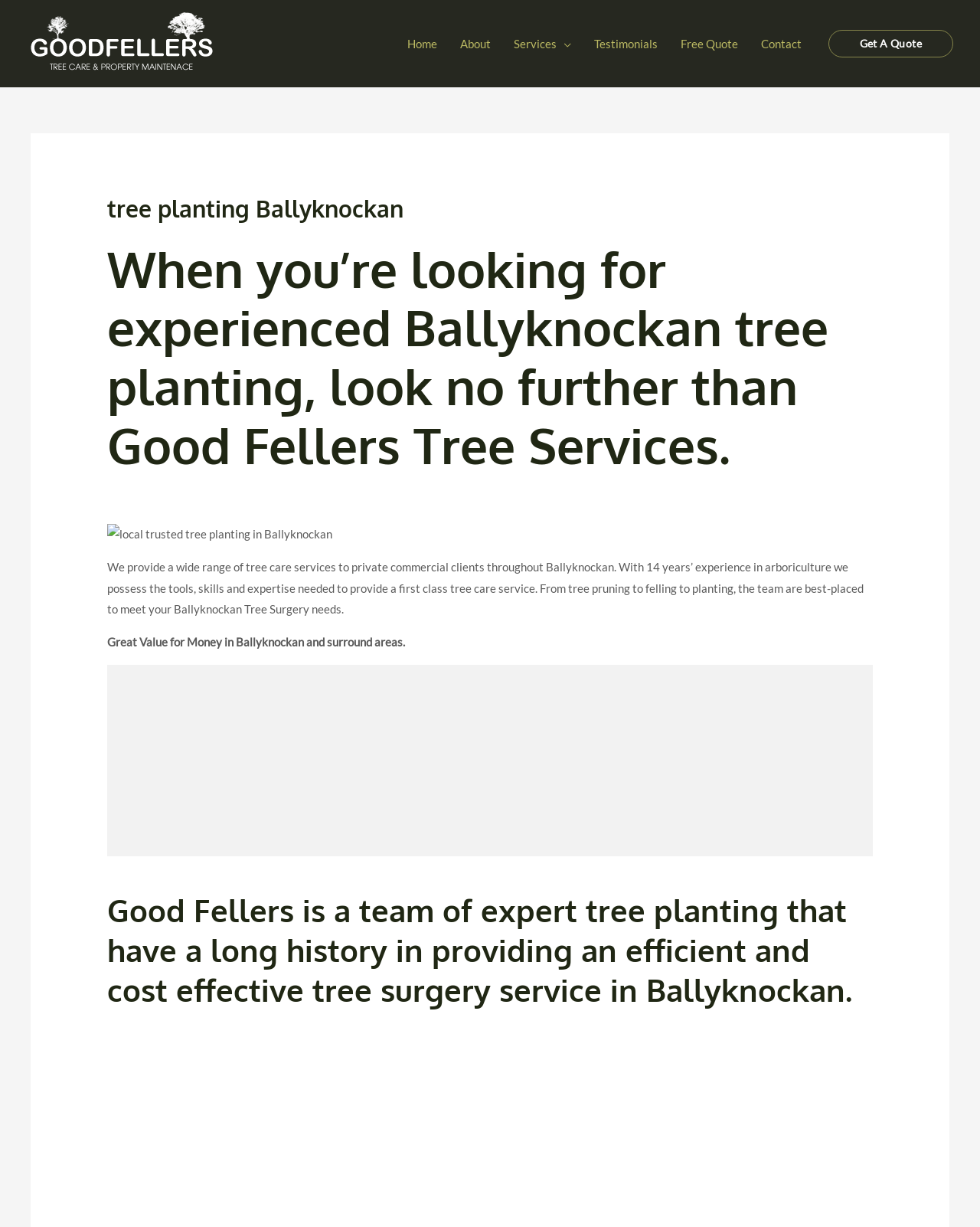What can users do on the webpage?
From the screenshot, supply a one-word or short-phrase answer.

Get a quote